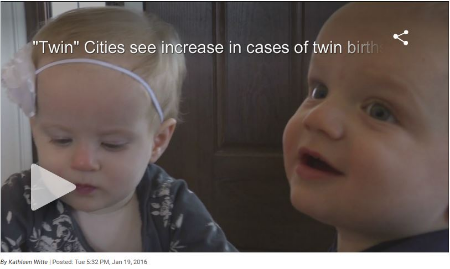Offer a detailed explanation of the image.

The image features two adorable young children, likely twins, captured in a playful moment. Both babies are facing the camera, with one smiling brightly while the other appears more contemplative. The child on the left has a light headband adorned with a flower, enhancing her cuteness, while the other child has striking blue eyes and a charming expression. The backdrop of the image hints at a cozy indoor setting, possibly at home. This visual is part of a news segment titled "Twin” Cities see increase in cases of twin births," highlighting the growing trend of twin births in certain areas. The photo was posted by Kathryn Miller on June 19, 2016, and includes a play button, indicating it is linked to a video discussing this interesting topic related to twins.